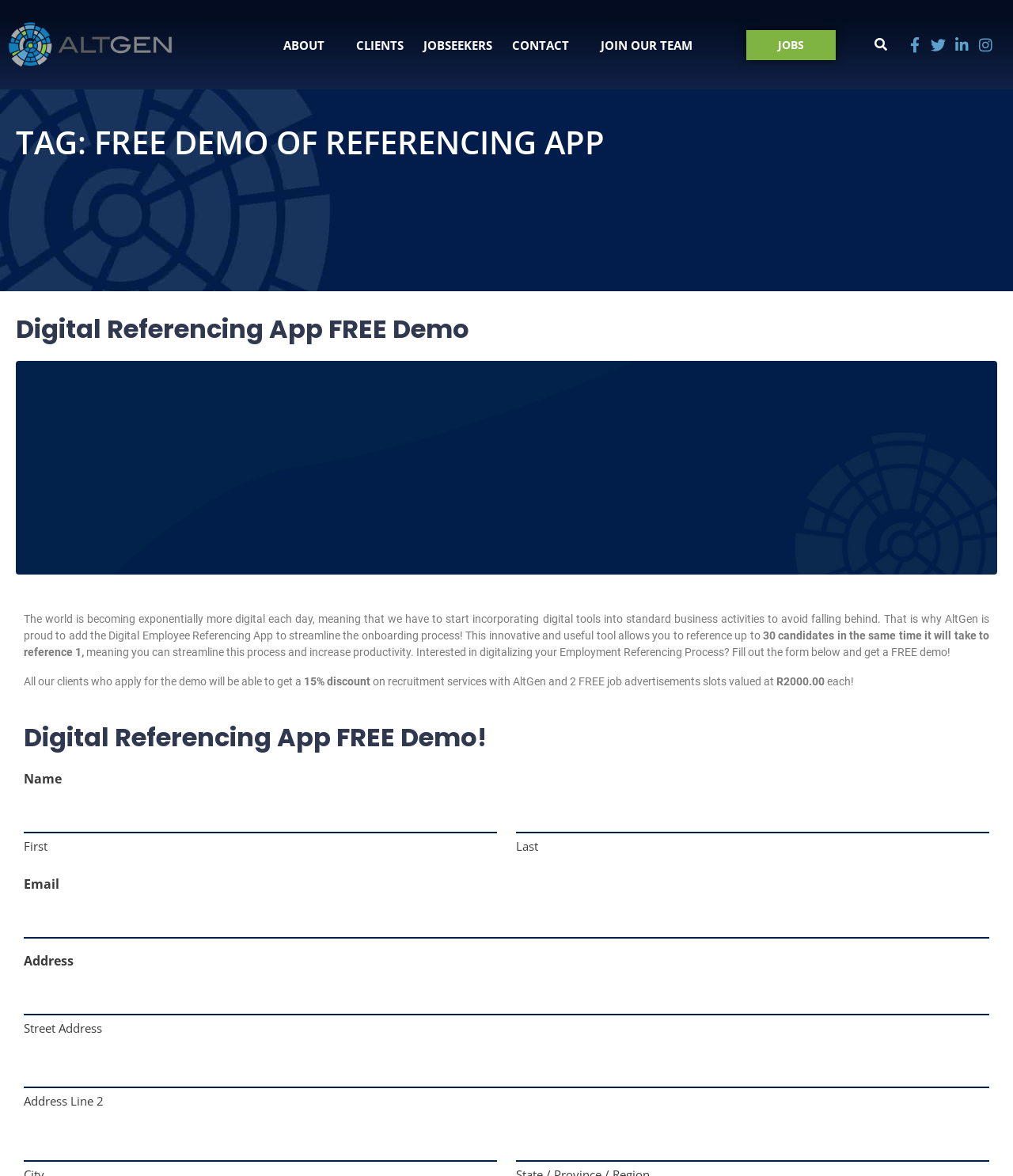Generate a comprehensive description of the contents of the webpage.

The webpage is about AltGen, a company that provides digital referencing app solutions. At the top of the page, there is a logo and a navigation menu with links to "ABOUT", "CLIENTS", "JOBSEEKERS", "CONTACT", "JOIN OUR TEAM", and "JOBS". Below the navigation menu, there are social media links to Facebook, Twitter, LinkedIn, and Instagram.

The main content of the page is divided into two sections. The first section is about the digital referencing app, which allows users to reference up to 30 candidates at the same time, streamlining the onboarding process and increasing productivity. There is a call-to-action to fill out a form to get a free demo, and a promotion offering a 15% discount on recruitment services and two free job advertisements slots valued at R2000.00 each.

The second section is about the team members of AltGen, including Sean Gibson, Robert Veith, Lindy Taylor, Chris Roetz, Muslim Janoowala, and Wiehahn de Jager. Each team member has a heading with their name and title, followed by a quote and a brief description of their role and experience. There are also placeholder images for each team member.

At the bottom of the page, there is a search bar with a search button.